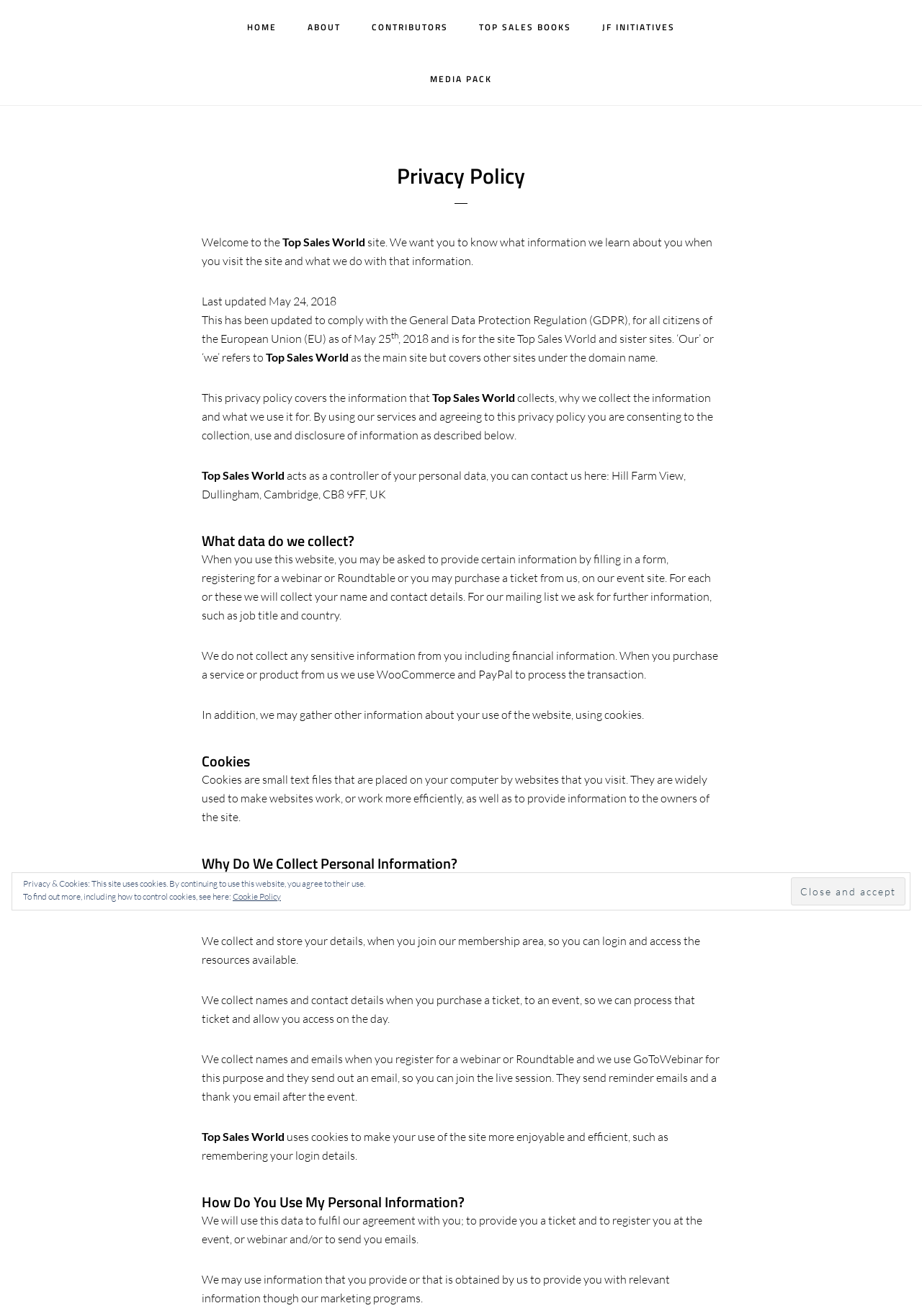From the details in the image, provide a thorough response to the question: What is the role of Top Sales World in regards to personal data?

According to the webpage, Top Sales World acts as a controller of users' personal data, and users can contact them at a specific address in the UK.